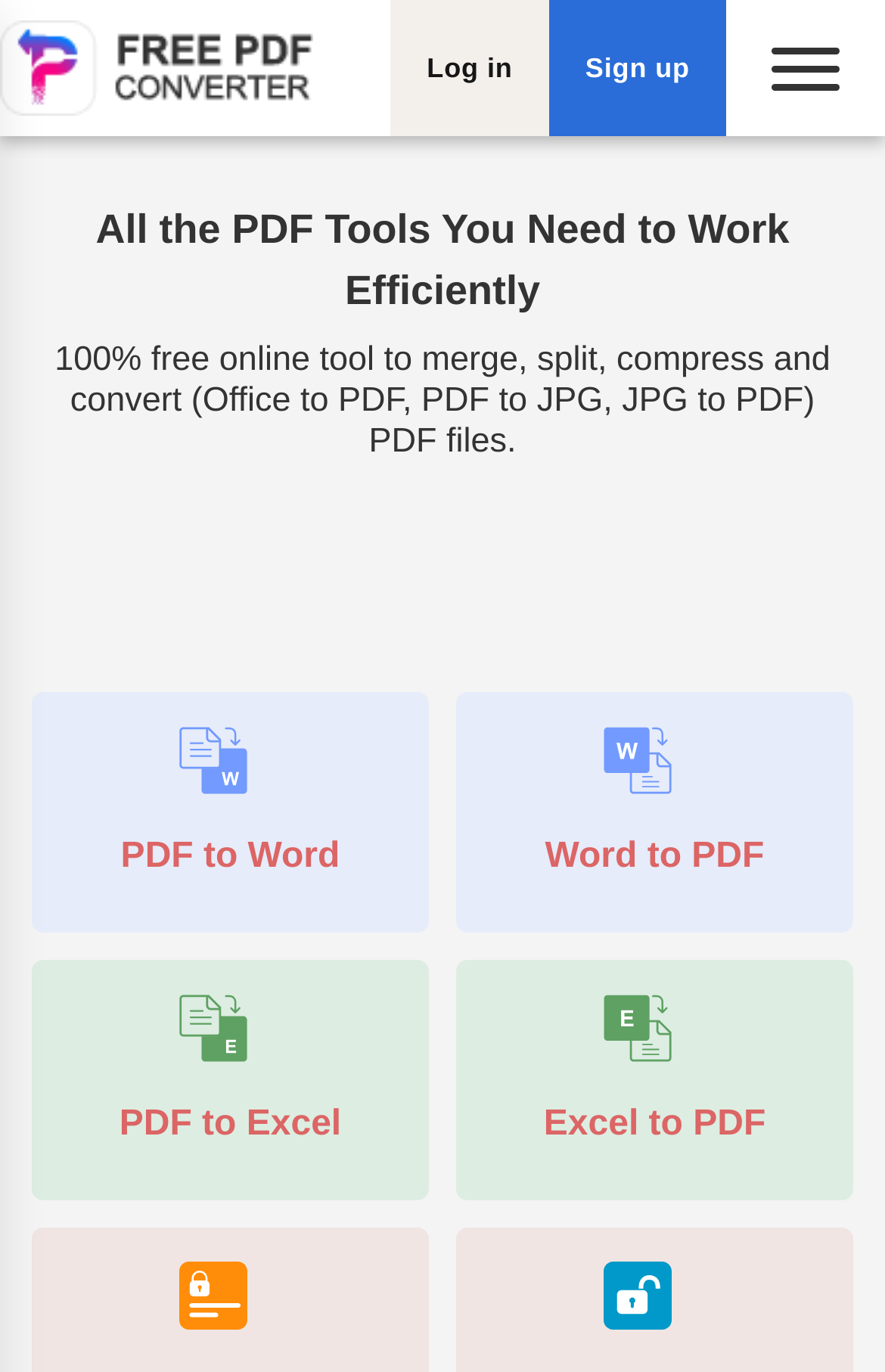Using the description "Excel to PDF", predict the bounding box of the relevant HTML element.

[0.515, 0.699, 0.964, 0.874]